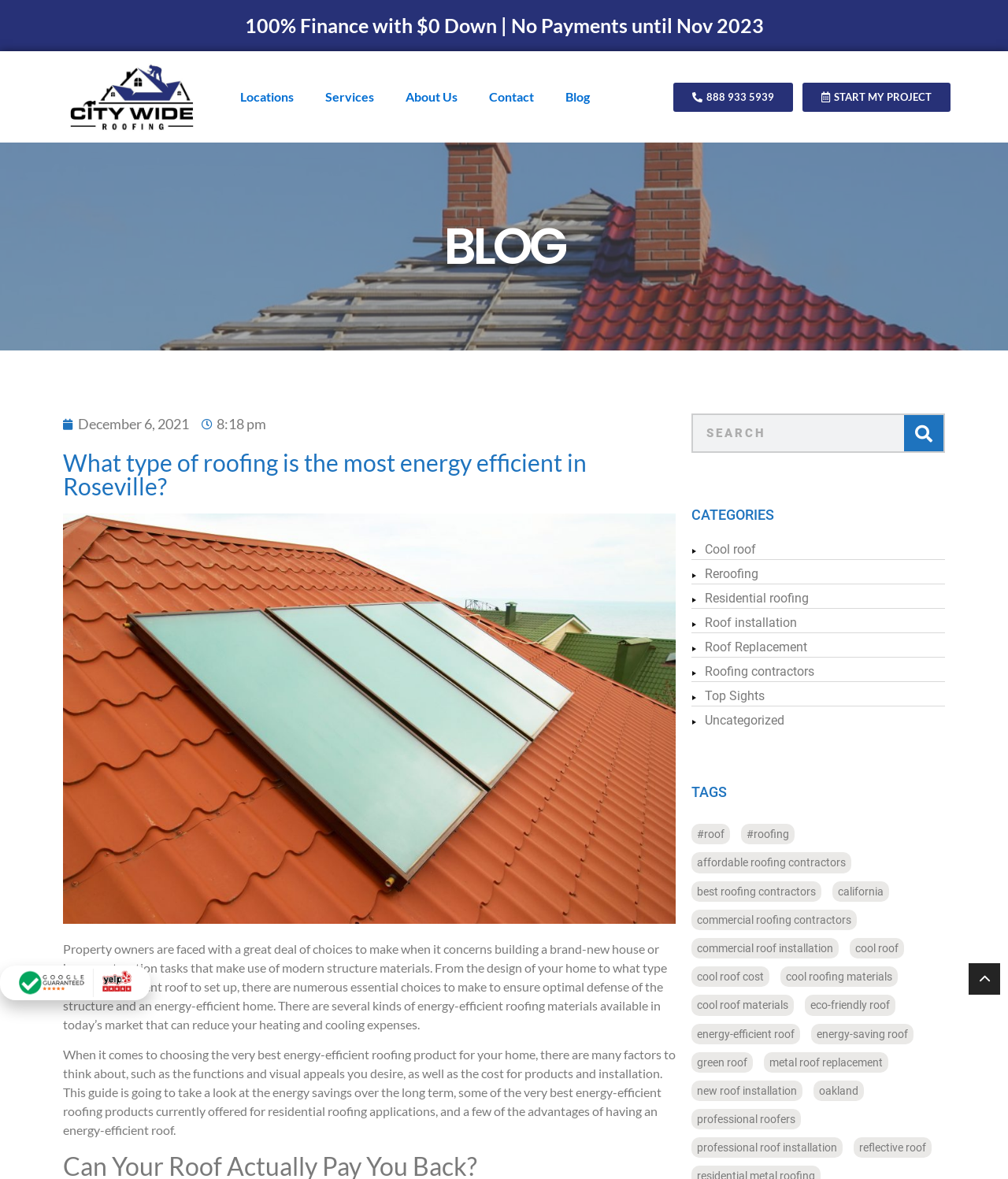How many categories are listed on the webpage? Analyze the screenshot and reply with just one word or a short phrase.

8